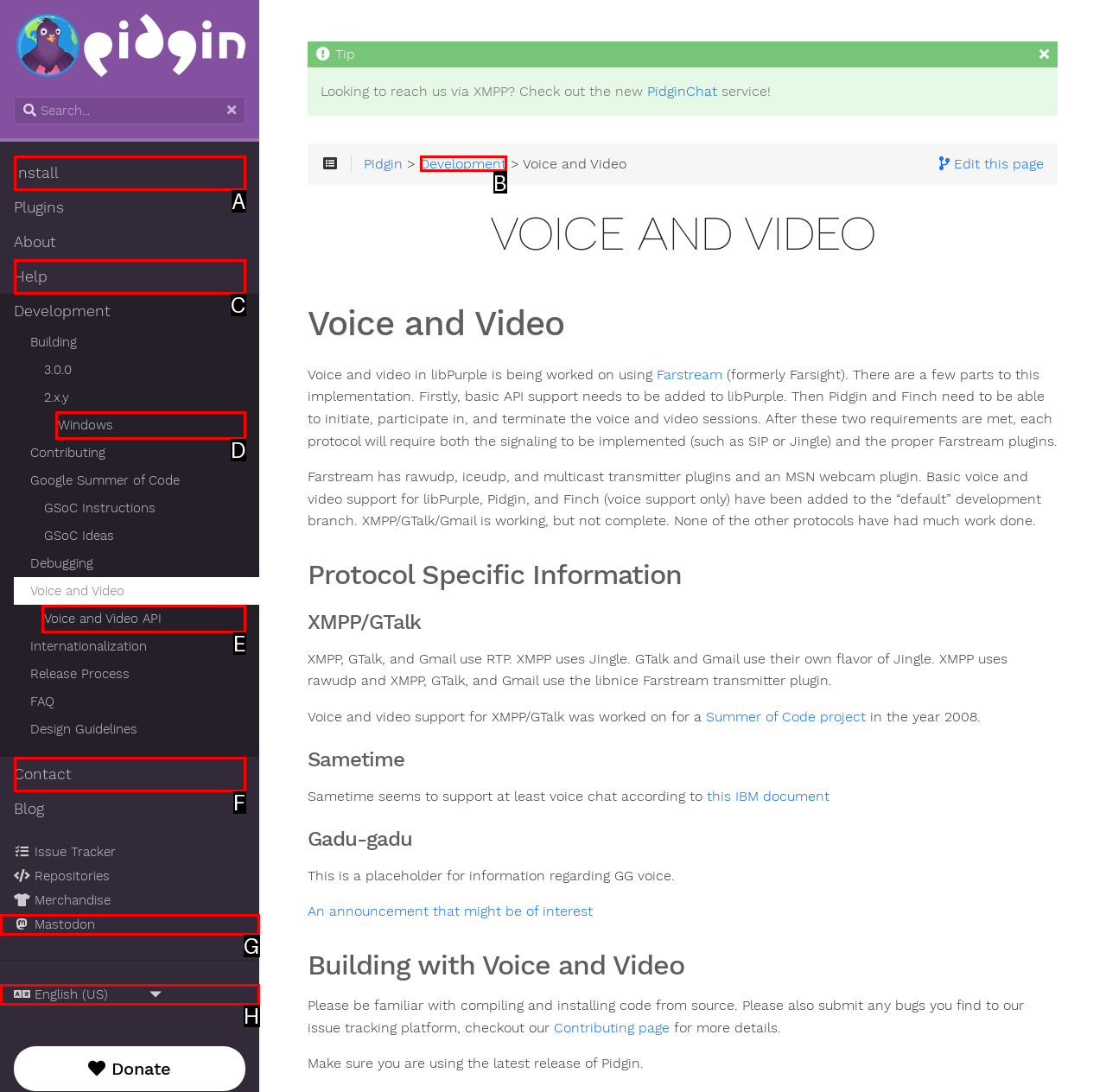Choose the letter of the UI element that aligns with the following description: Voice and Video API
State your answer as the letter from the listed options.

E